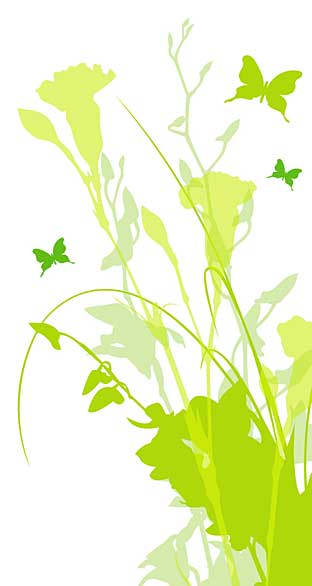What is the atmosphere evoked by the image composition?
Based on the image, answer the question in a detailed manner.

The caption states that the light and airy composition evokes a sense of freedom and adventure, inviting viewers to embrace the pleasures of cycling and the beauty of nature, which suggests that the atmosphere evoked by the image composition is one of freedom and adventure.